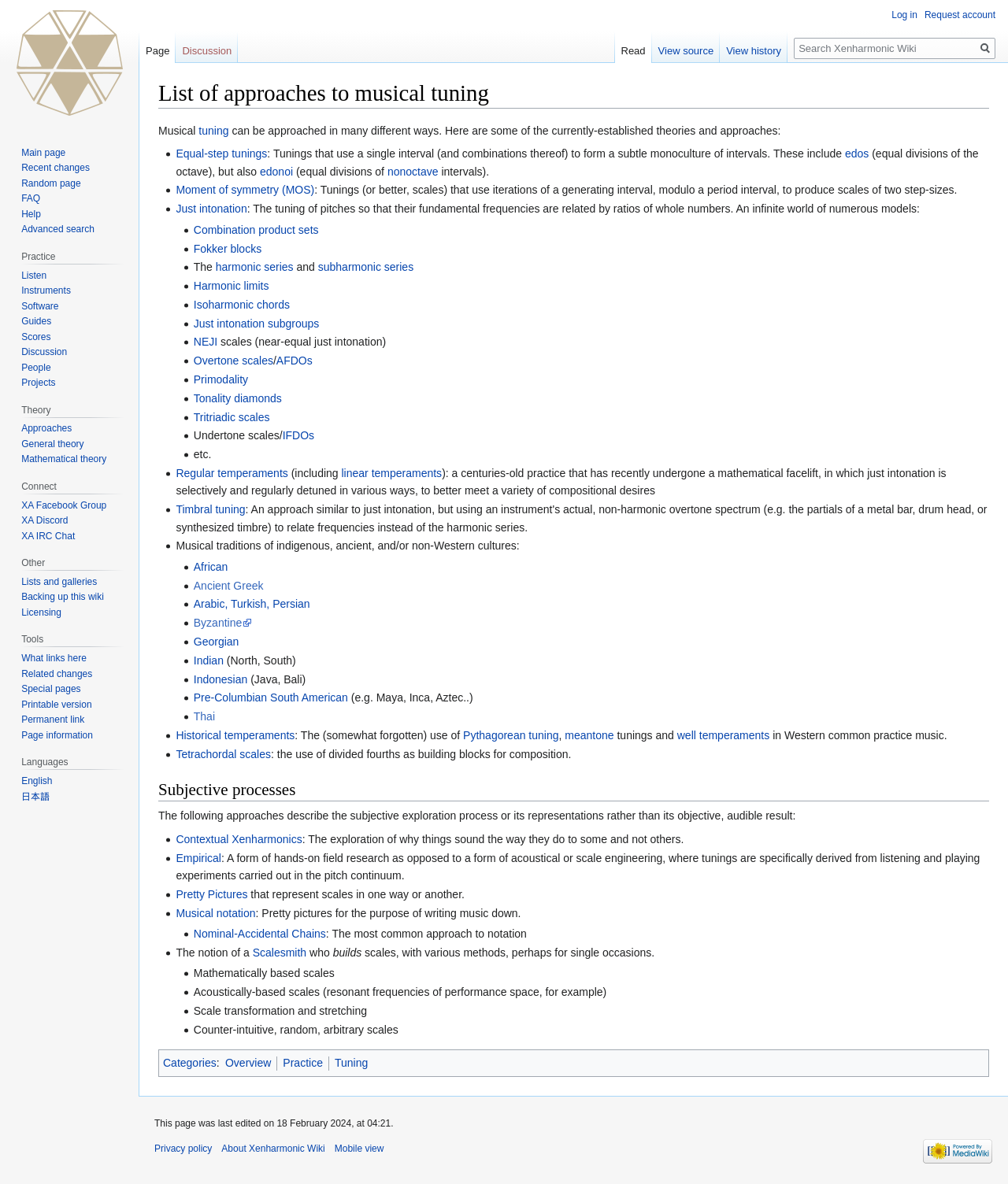What is the purpose of regular temperaments?
Refer to the image and provide a thorough answer to the question.

According to the webpage, regular temperaments are a centuries-old practice that has recently undergone a mathematical facelift, in which just intonation is selectively and regularly detuned in various ways, to better meet a variety of compositional desires.